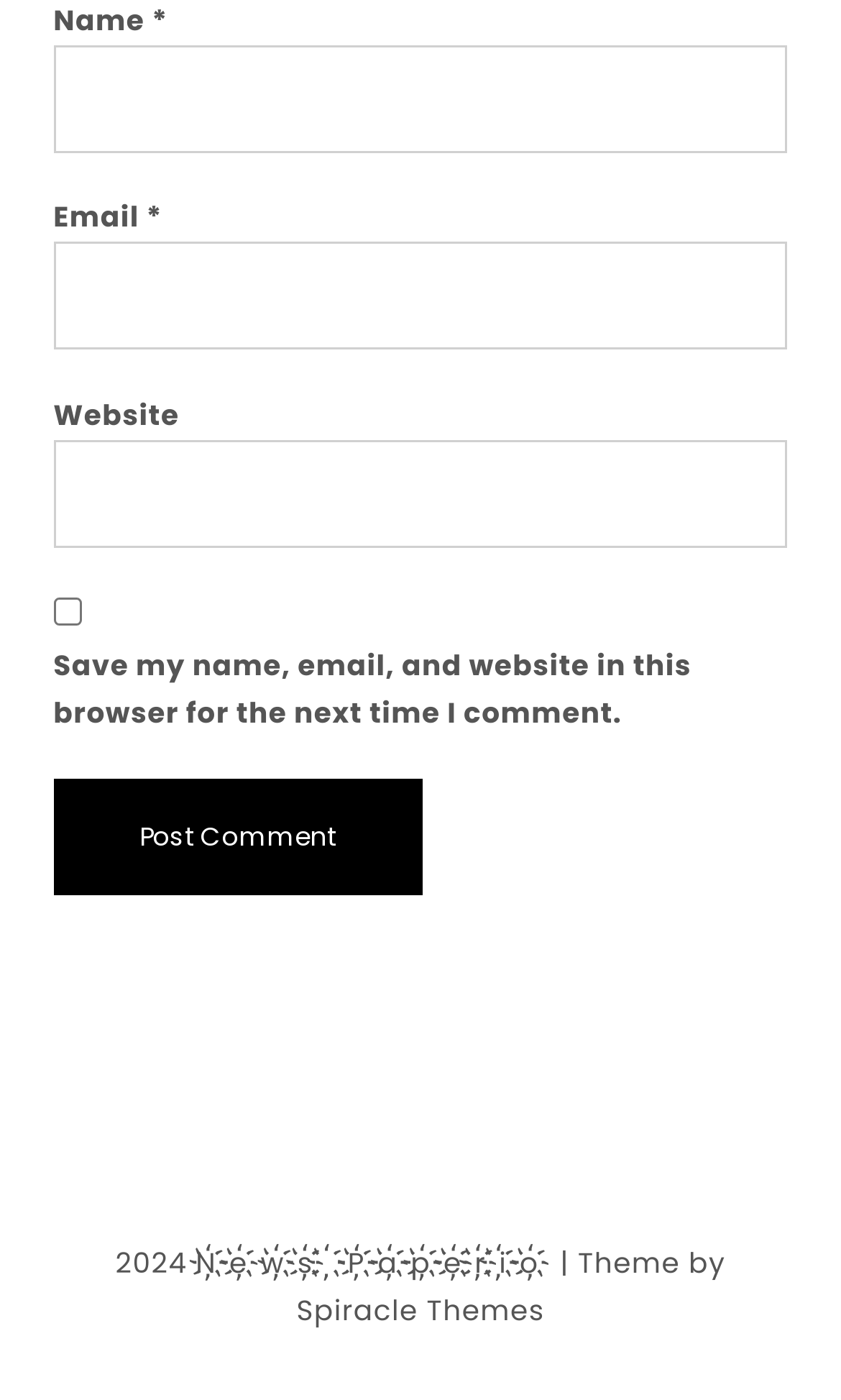Answer in one word or a short phrase: 
What is the button at the bottom of the form for?

Post Comment